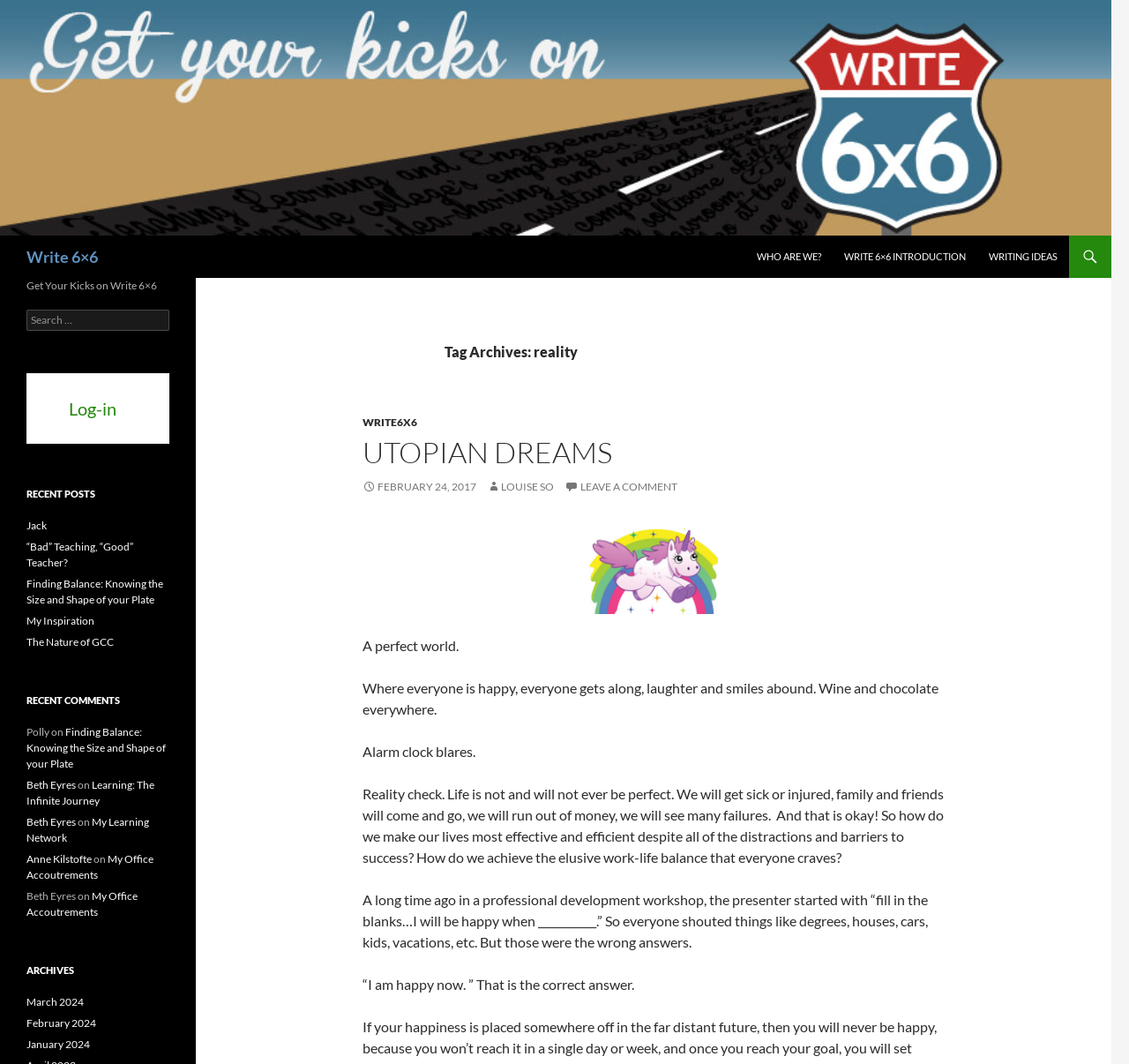Determine the bounding box coordinates (top-left x, top-left y, bottom-right x, bottom-right y) of the UI element described in the following text: 0 comments

None